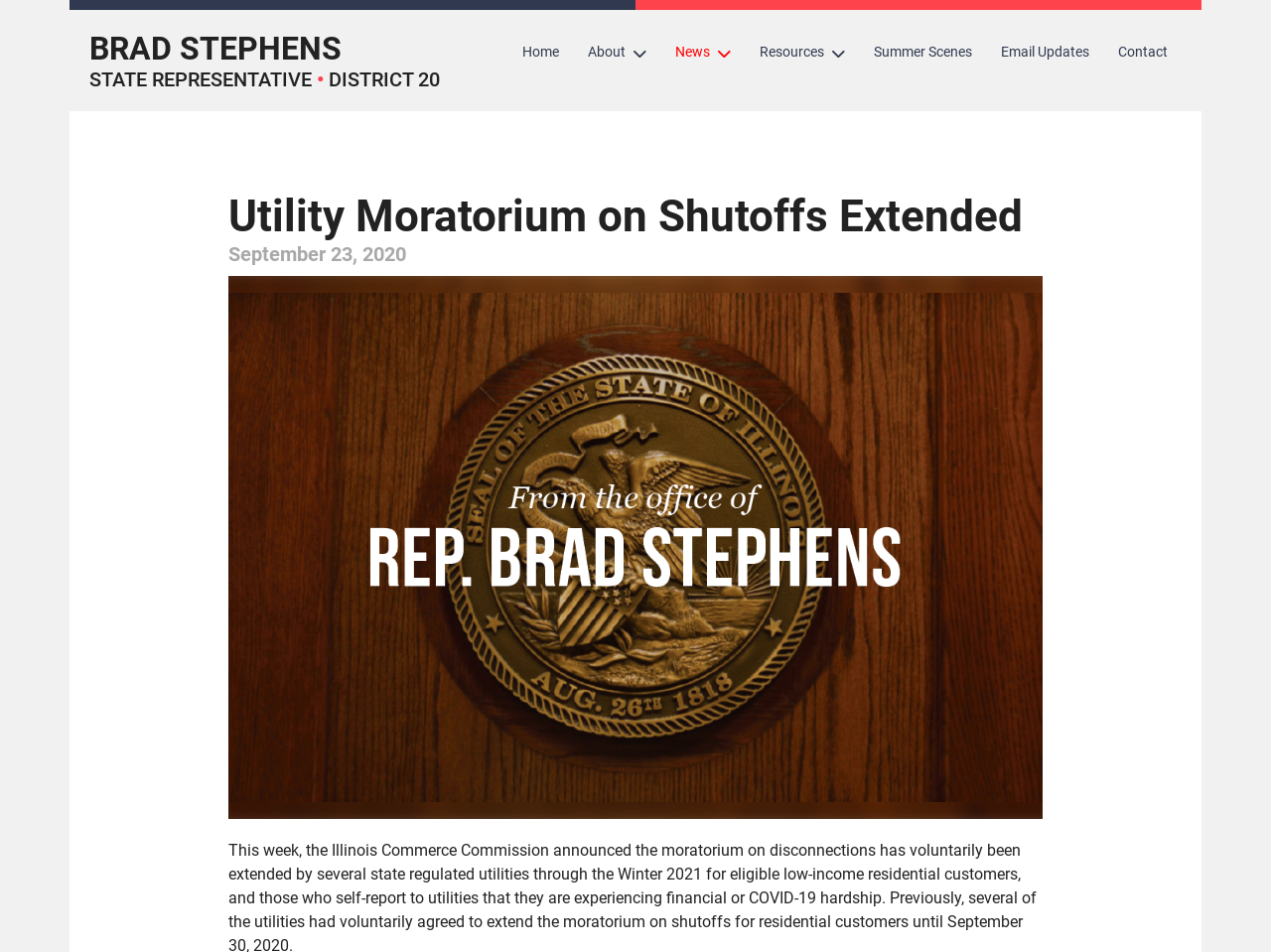Provide the bounding box coordinates for the specified HTML element described in this description: "Summer Scenes". The coordinates should be four float numbers ranging from 0 to 1, in the format [left, top, right, bottom].

[0.676, 0.031, 0.776, 0.079]